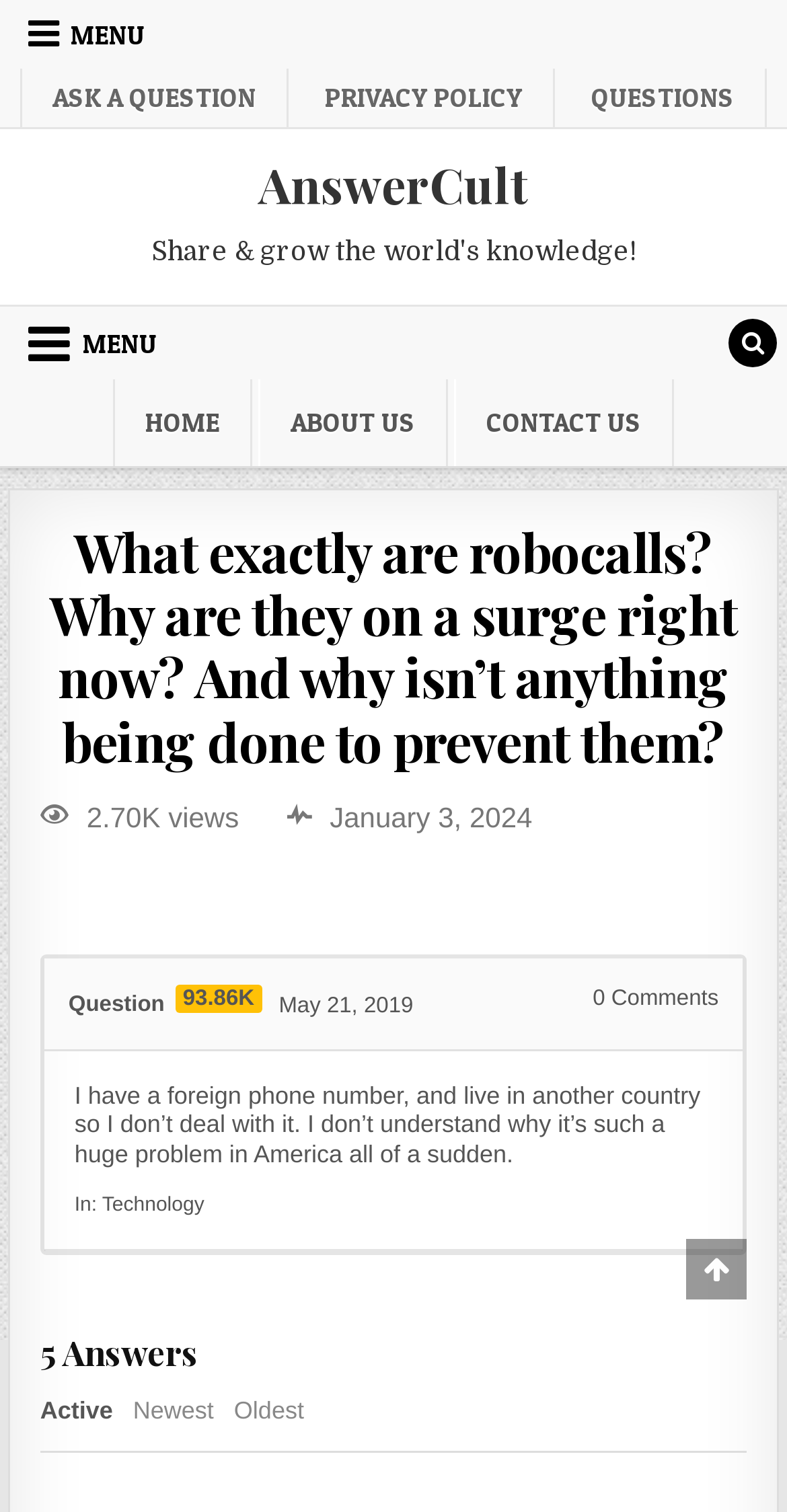How many answers are there to the question?
Answer the question with a thorough and detailed explanation.

There are 5 answers to the question, which is indicated by the heading '5 Answers' on the webpage.